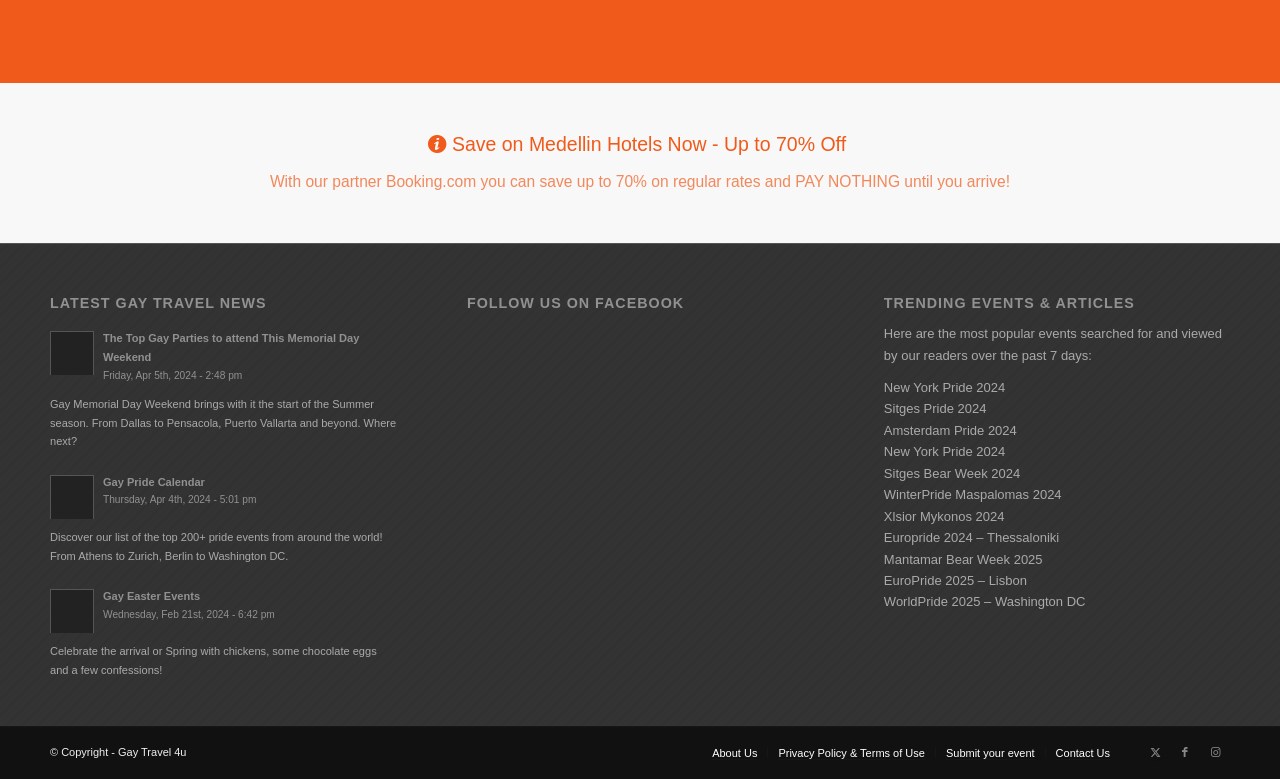Please determine the bounding box coordinates of the element's region to click for the following instruction: "Read about Gay Pride Calendar".

[0.039, 0.609, 0.073, 0.666]